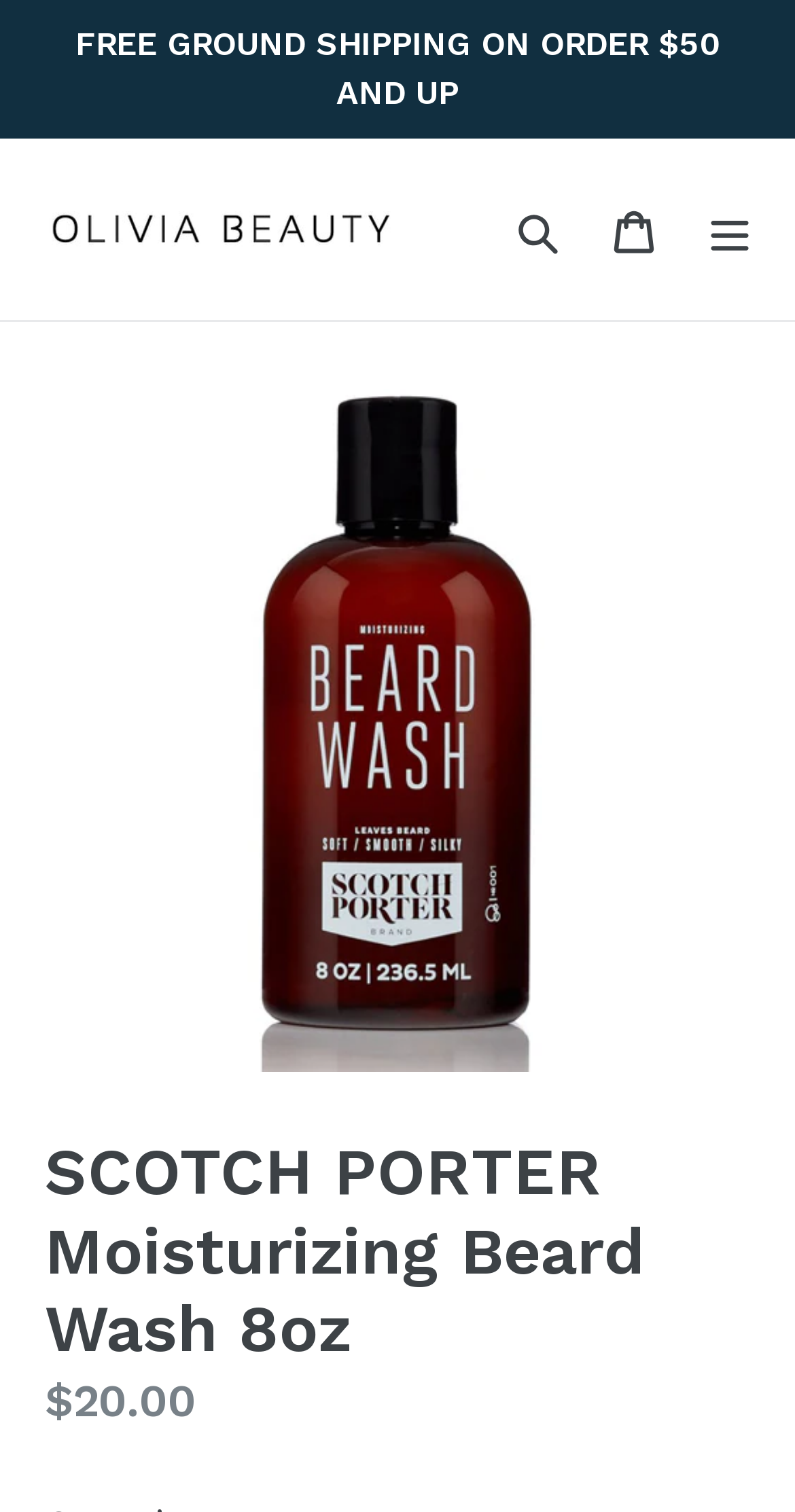Create a detailed description of the webpage's content and layout.

The webpage is about SCOTCH PORTER Moisturizing Beard Wash, an 8oz product. At the top, there is a notification stating "FREE GROUND SHIPPING ON ORDER $50 AND UP". Below this, there is a layout table containing several elements. On the left side, there is a link to "OliviaBeauty" accompanied by an image of the same name. To the right of this, there is a search button labeled "Search" and a link to the shopping cart labeled "Cart Cart". Further to the right, there is an "expand/collapse" button.

Below these elements, there is a large image of the SCOTCH PORTER Moisturizing Beard Wash product, taking up most of the width. Above the image, there is a heading with the product name. At the bottom of the page, there are two lines of text, with "Regular price" on the left and "$20.00" on the right, indicating the product's price.